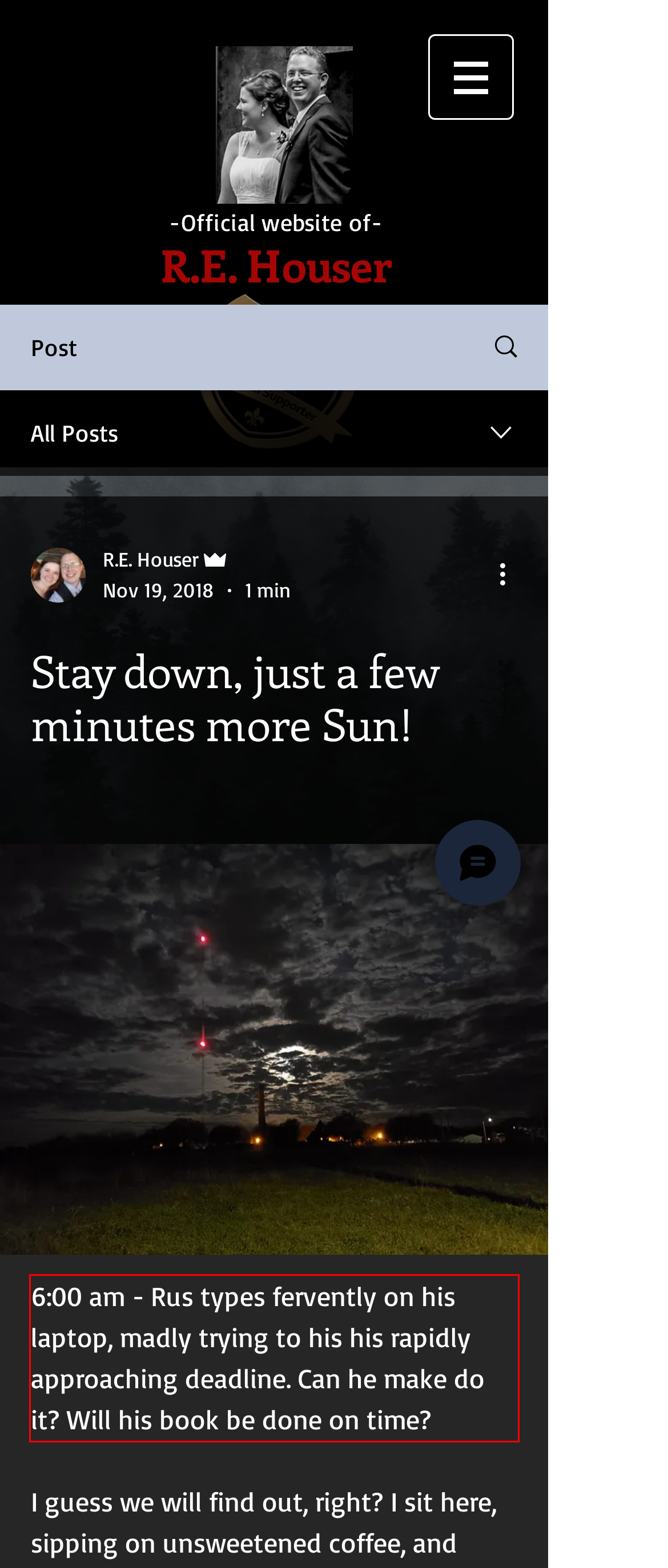Given a screenshot of a webpage, locate the red bounding box and extract the text it encloses.

6:00 am - Rus types fervently on his laptop, madly trying to his his rapidly approaching deadline. Can he make do it? Will his book be done on time?